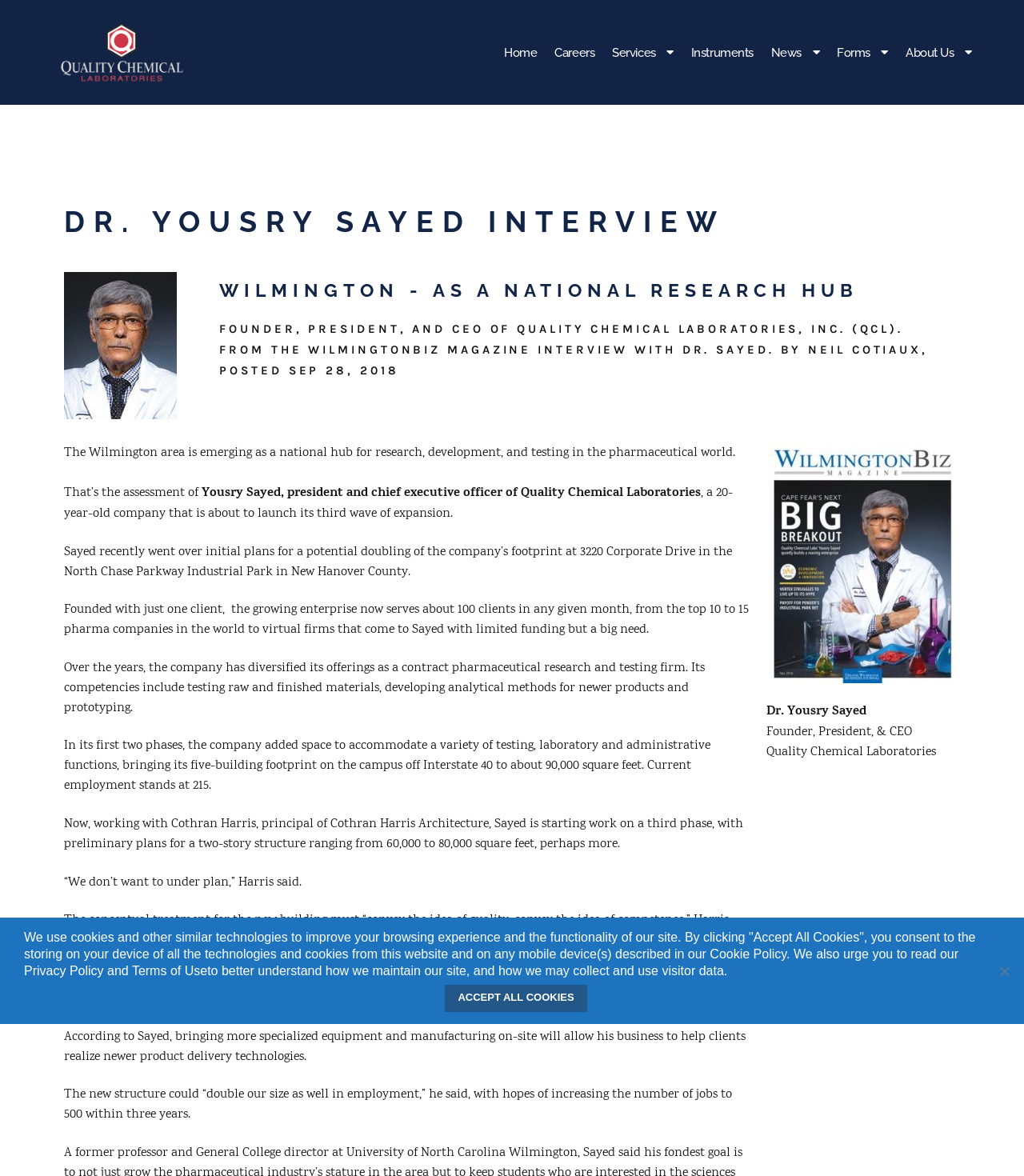What is the expected increase in employment size in three years?
Please provide a comprehensive and detailed answer to the question.

I found the answer by reading the text that mentions 'The new structure could “double our size as well in employment,” he said, with hopes of increasing the number of jobs to 500 within three years.'.